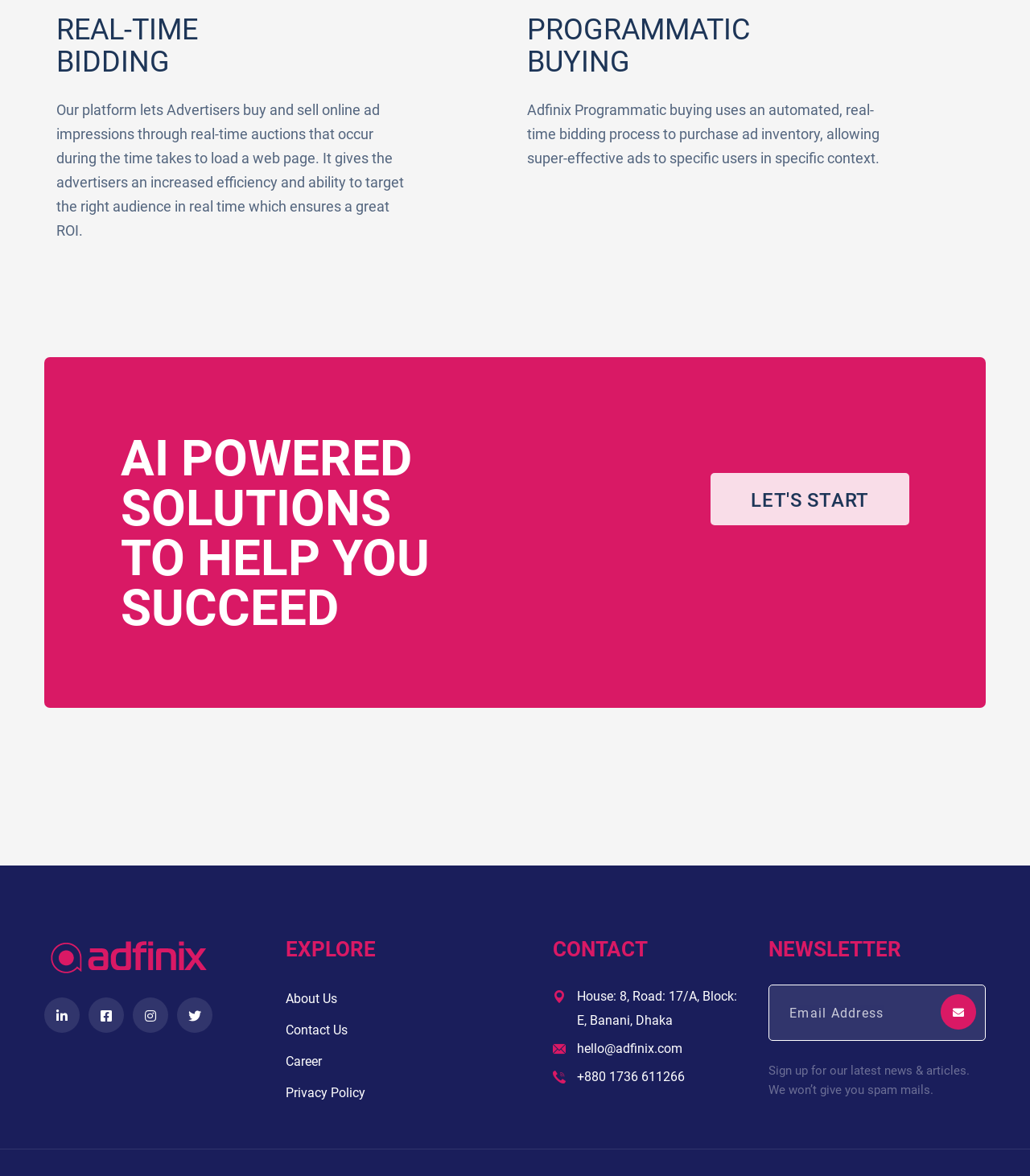Refer to the image and provide a thorough answer to this question:
Where is the company located?

The company is located at House: 8, Road: 17/A, Block: E, Banani, Dhaka, as indicated by the contact information on the webpage.